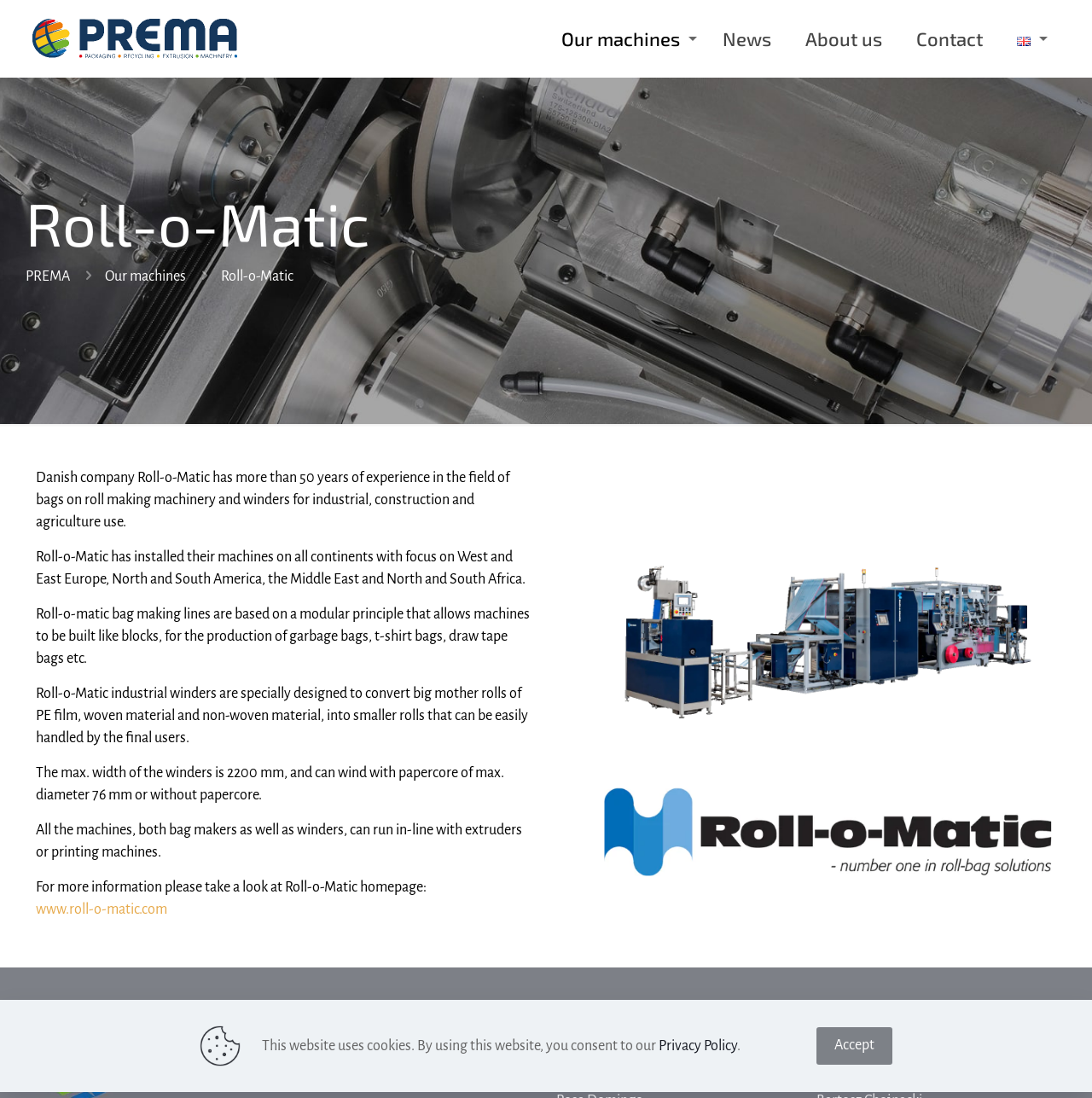What is the website URL mentioned on the webpage?
Use the image to give a comprehensive and detailed response to the question.

The webpage contains a link with the URL www.roll-o-matic.com, which is mentioned as a source for more information about Roll-o-Matic.